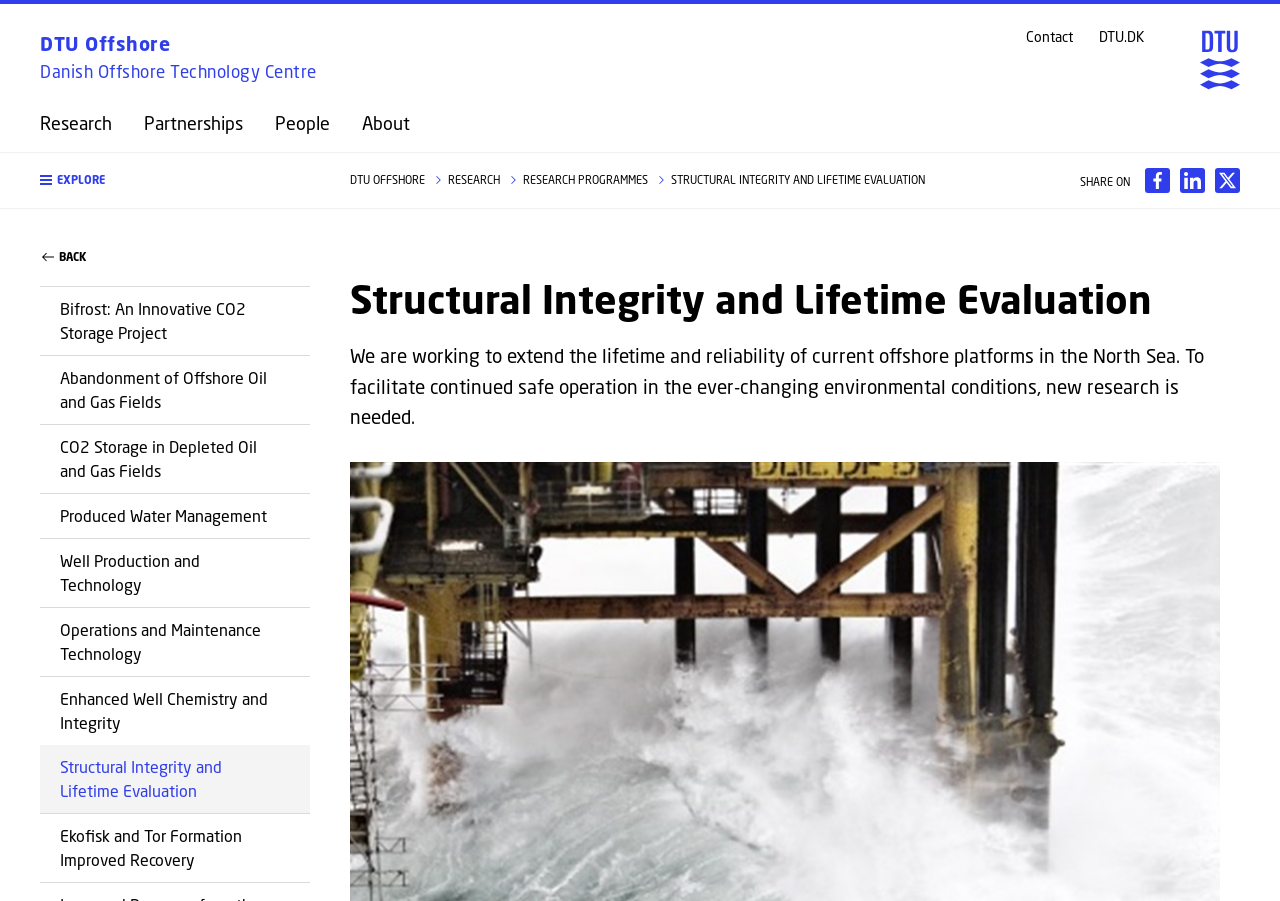Please find and report the primary heading text from the webpage.

Structural Integrity and Lifetime Evaluation